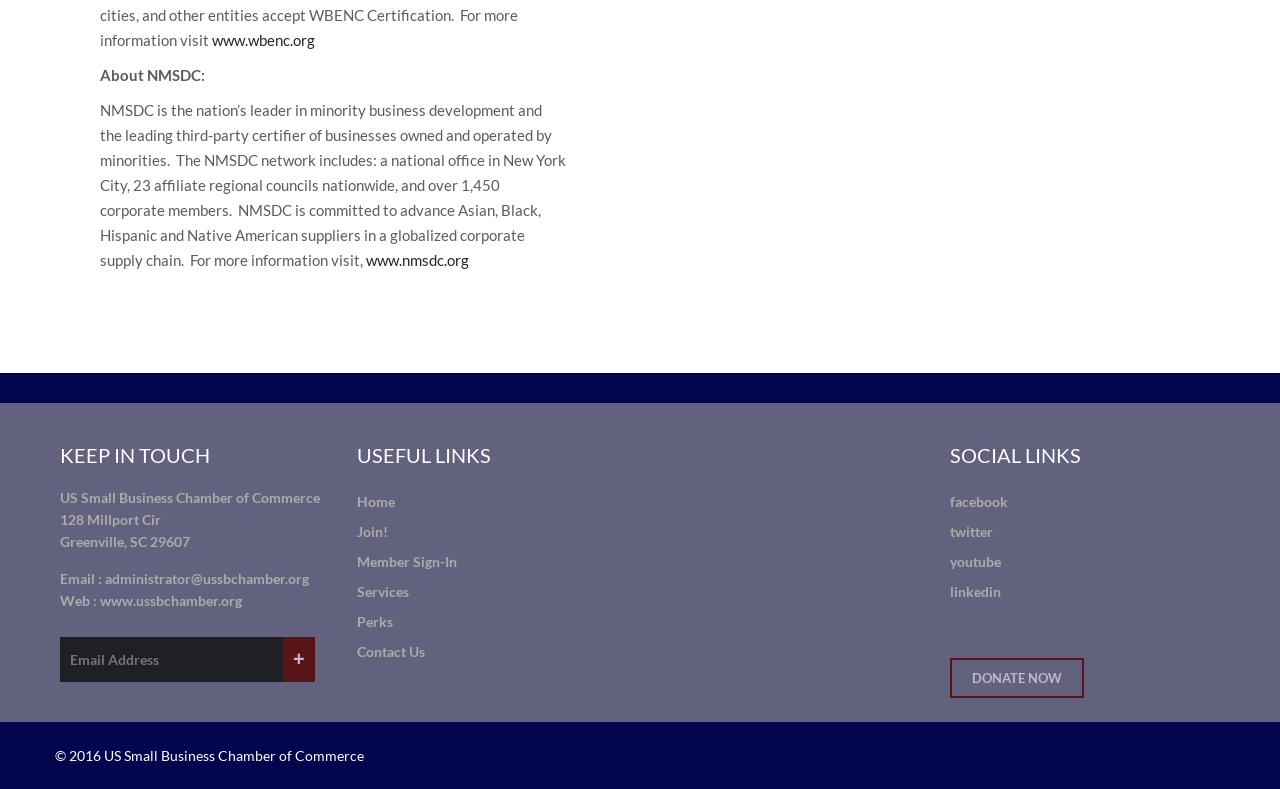Show the bounding box coordinates for the element that needs to be clicked to execute the following instruction: "follow on facebook". Provide the coordinates in the form of four float numbers between 0 and 1, i.e., [left, top, right, bottom].

[0.742, 0.625, 0.788, 0.646]